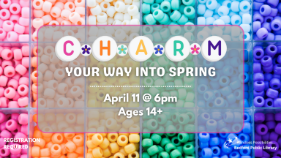Give an in-depth summary of the scene depicted in the image.

The image promotes an exciting workshop titled "CHARM Your Way Into Spring!" taking place on April 11 at 6 PM, designed for participants aged 14 and up. The vibrant background features colorful beads, emphasizing the creative and hands-on nature of the event. The title is artistically presented with each letter of "CHARM" highlighted in bright letters, surrounded by playful star embellishments. The overlay text provides essential details about the event, including a reminder that registration is required, making it clear that this engaging springtime activity offers a fantastic opportunity for teens to express their creativity and craft unique projects. The Bedford Public Library logo is present, highlighting the community-focused nature of the workshop.